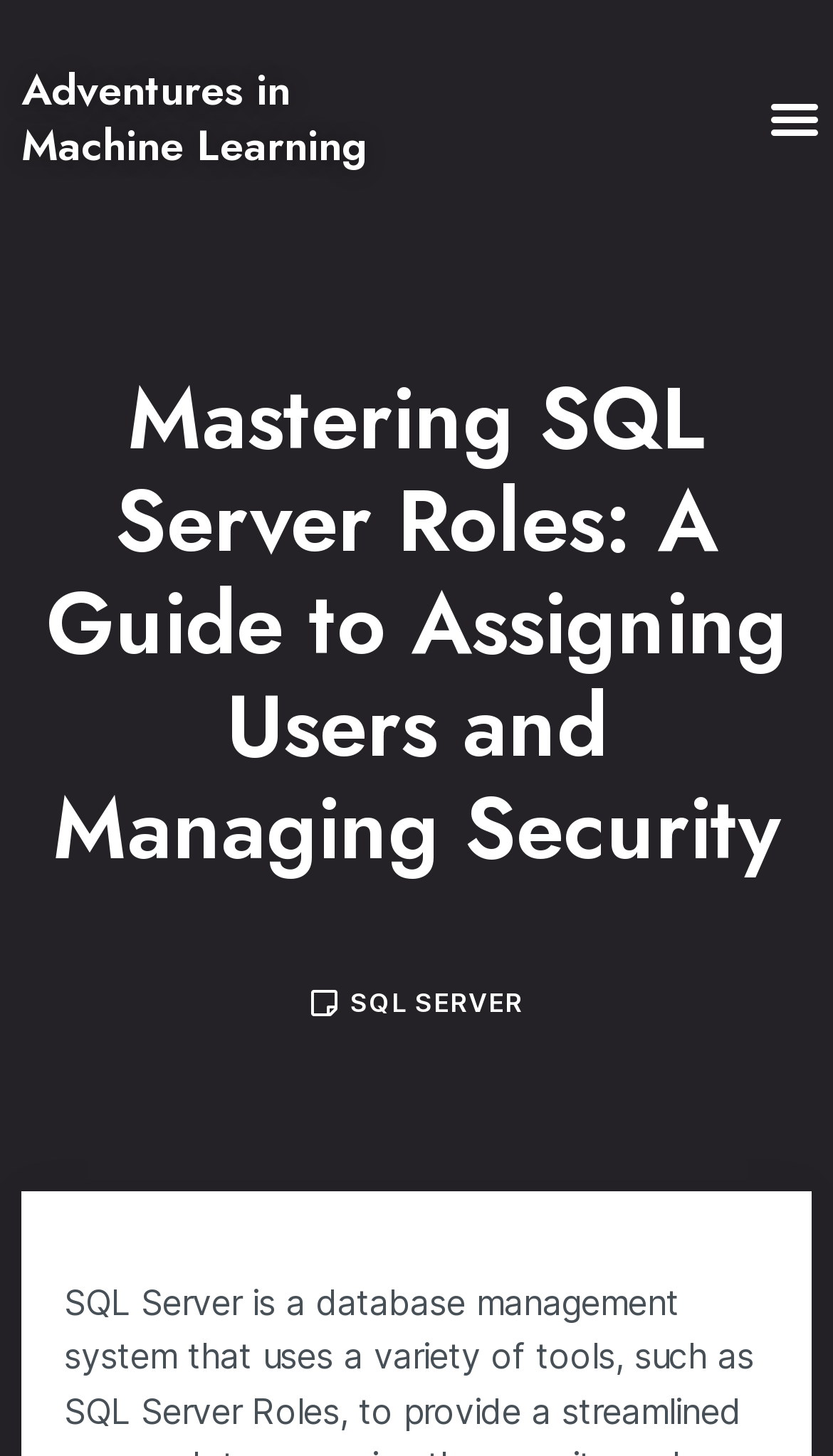Locate the bounding box coordinates of the UI element described by: "SQL Server". The bounding box coordinates should consist of four float numbers between 0 and 1, i.e., [left, top, right, bottom].

[0.421, 0.677, 0.628, 0.699]